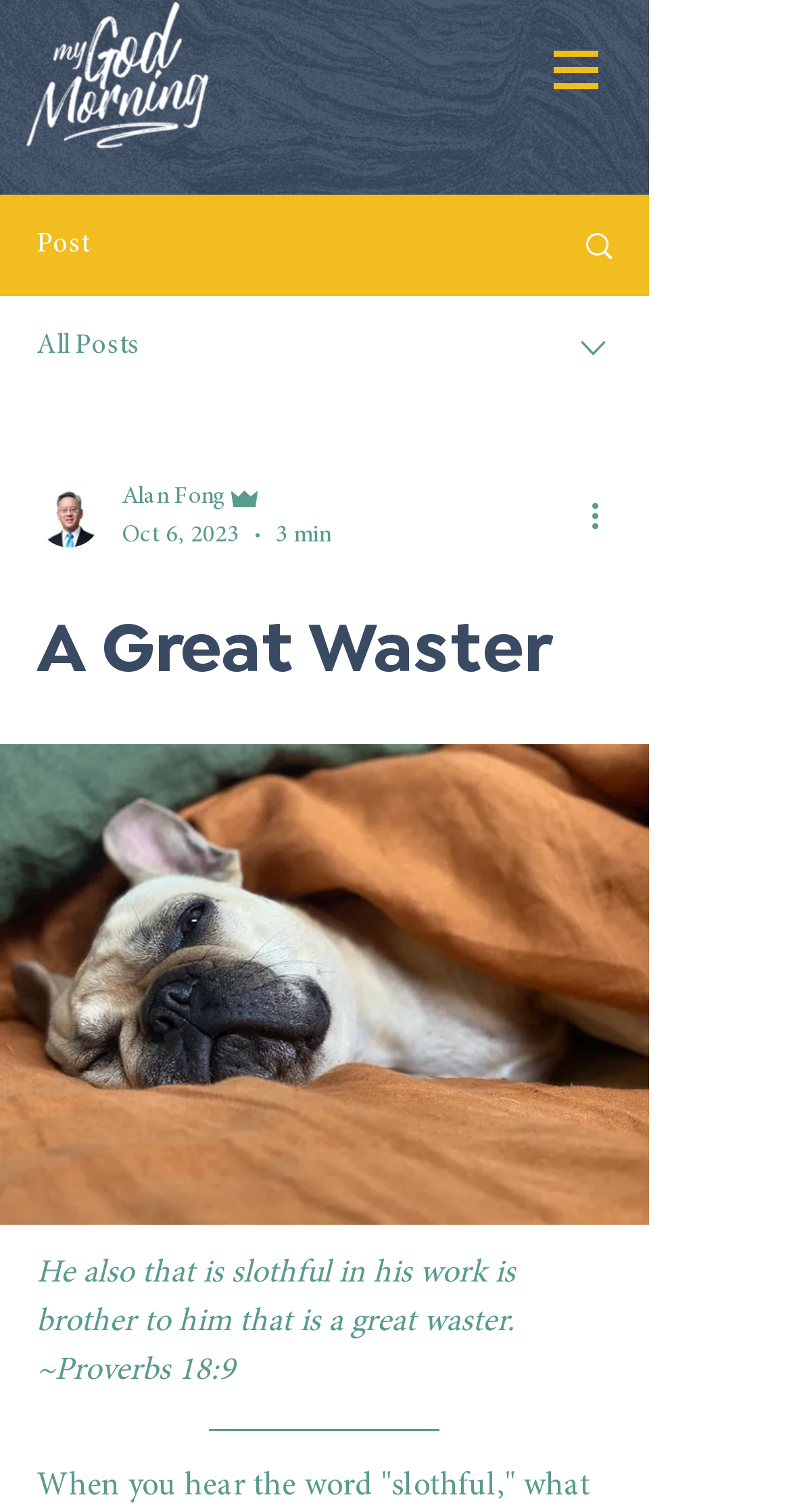For the element described, predict the bounding box coordinates as (top-left x, top-left y, bottom-right x, bottom-right y). All values should be between 0 and 1. Element description: aria-label="Open navigation menu"

[0.664, 0.012, 0.792, 0.079]